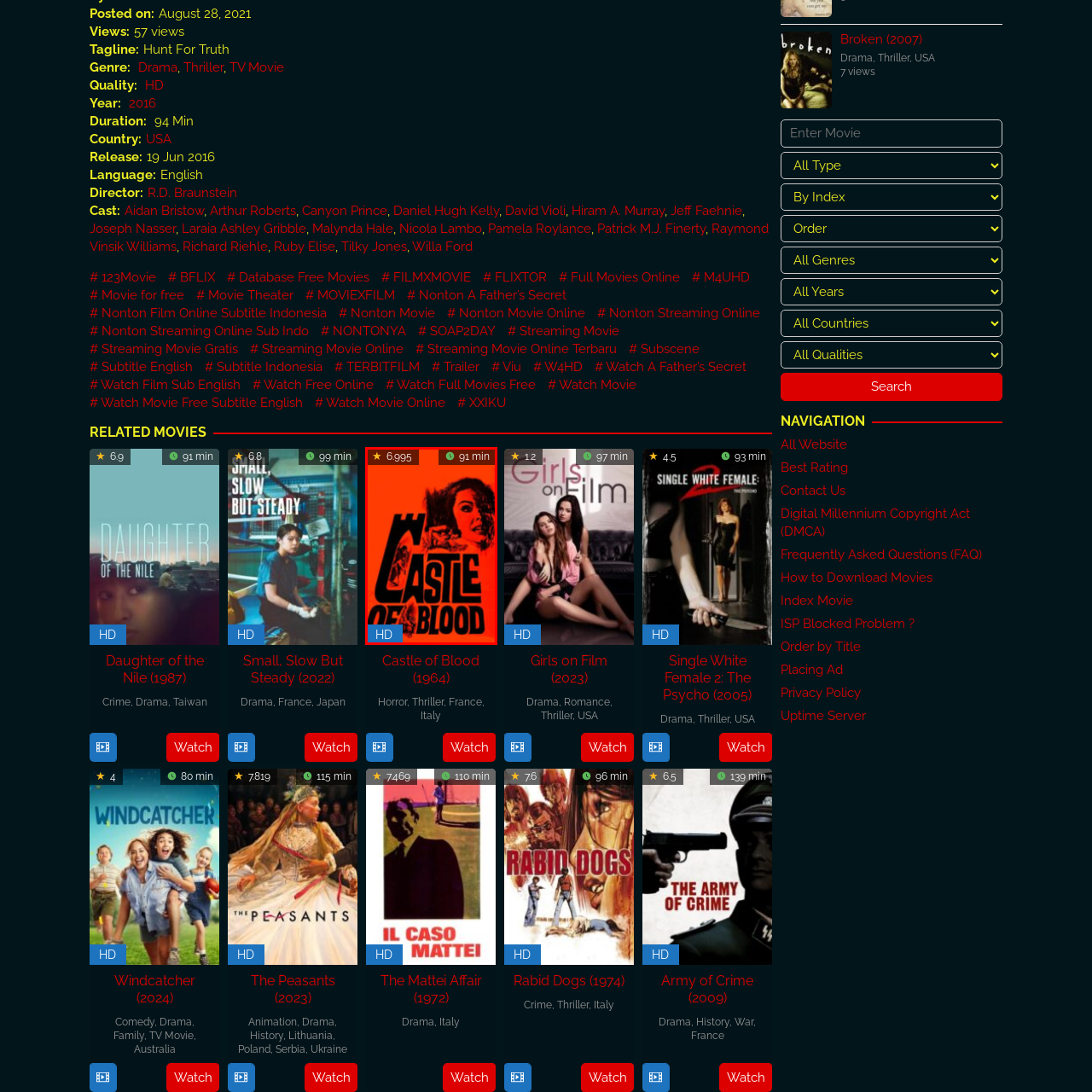Inspect the image surrounded by the red border and give a one-word or phrase answer to the question:
What is the film's rating?

6.995